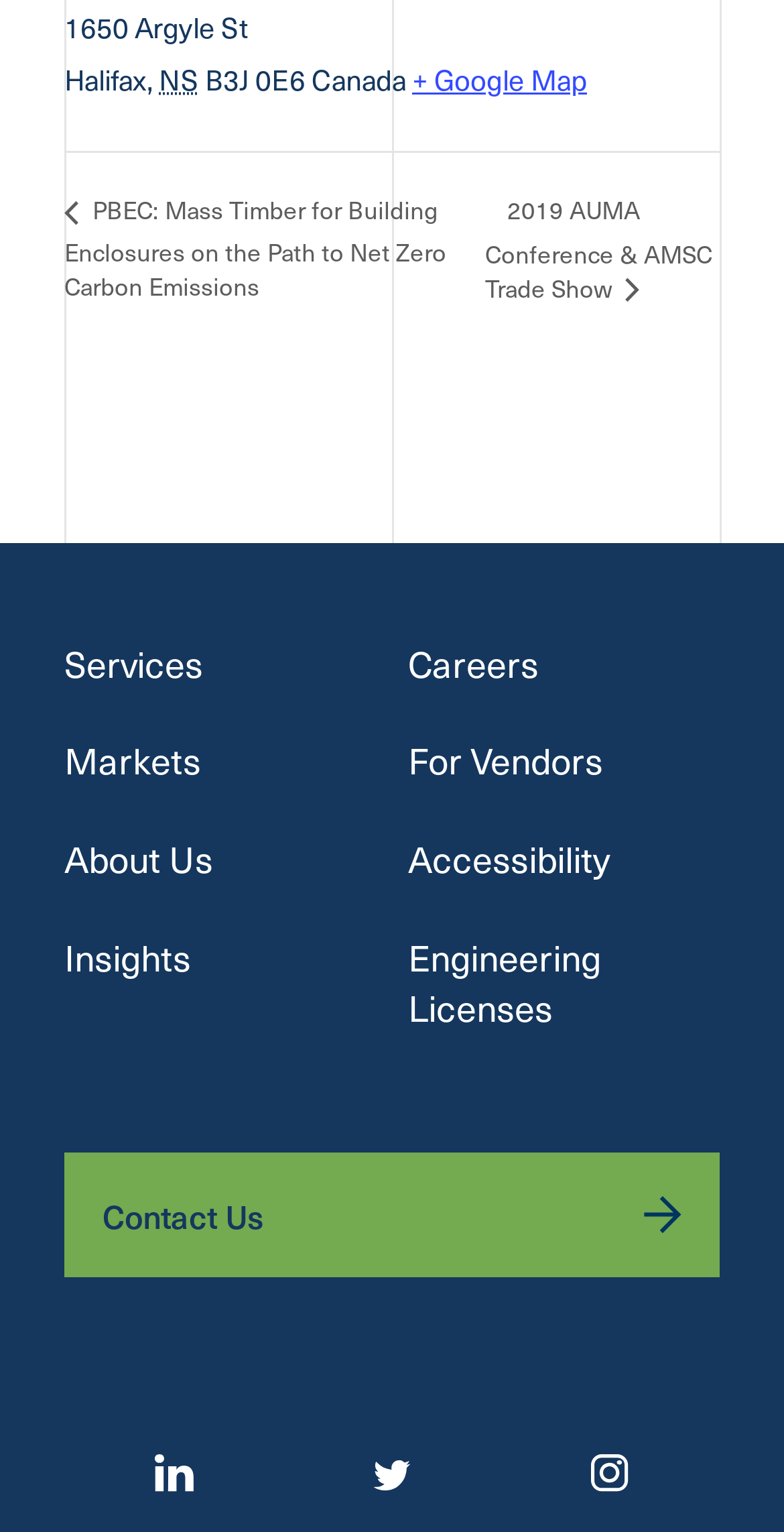Please mark the bounding box coordinates of the area that should be clicked to carry out the instruction: "View event location on Google Map".

[0.526, 0.038, 0.749, 0.066]